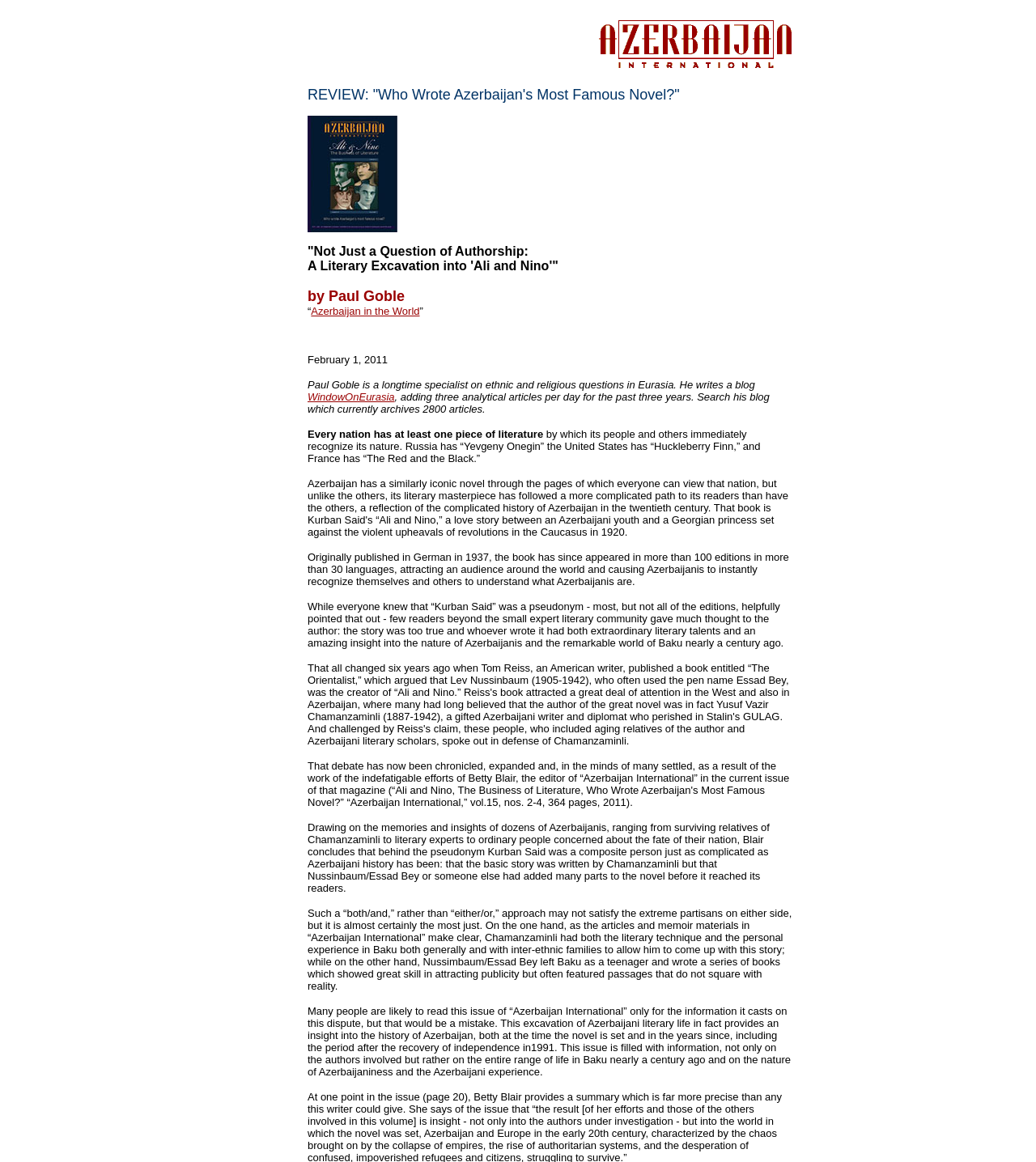Using the description: "Azerbaijan in the World", determine the UI element's bounding box coordinates. Ensure the coordinates are in the format of four float numbers between 0 and 1, i.e., [left, top, right, bottom].

[0.3, 0.263, 0.405, 0.273]